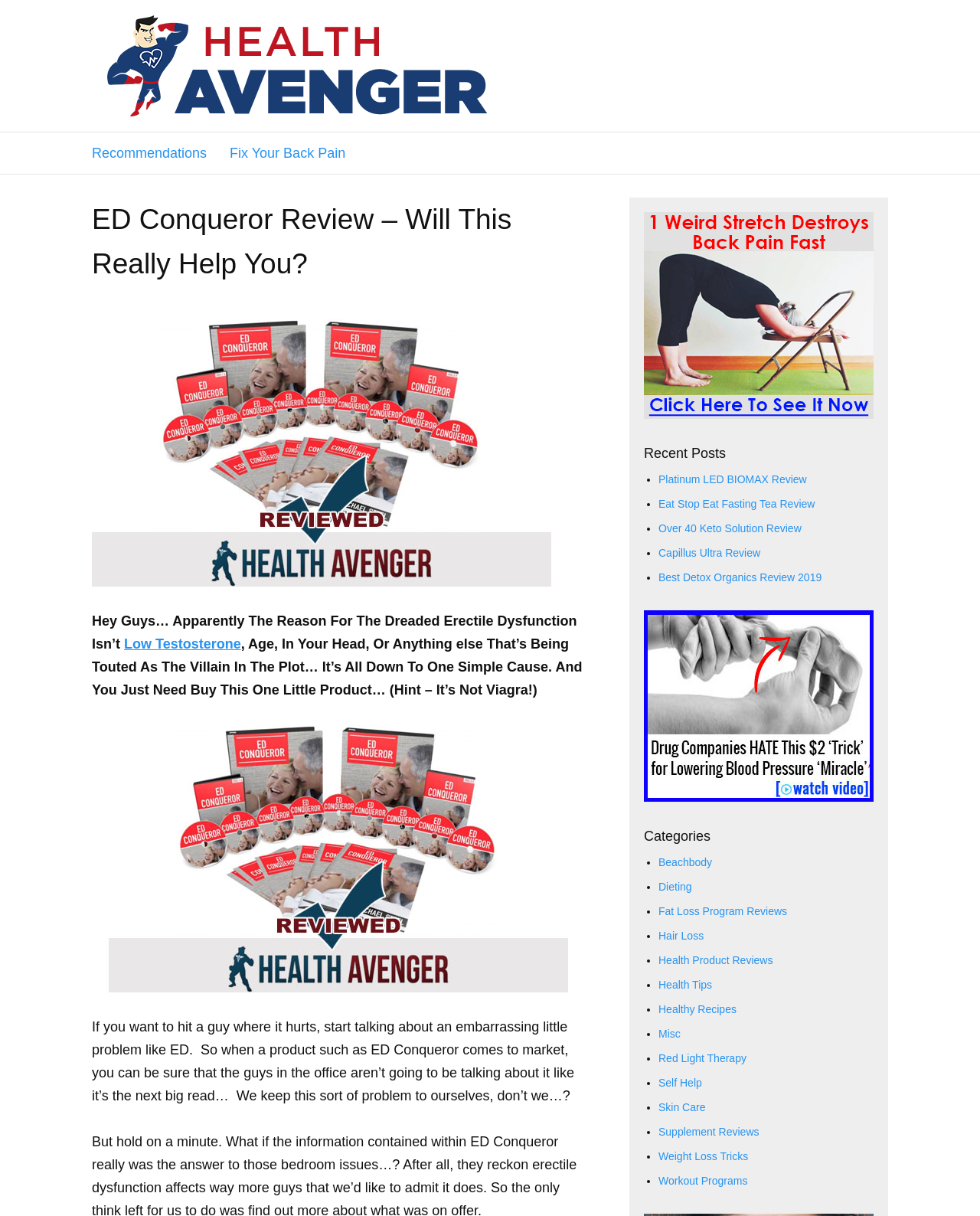Please find the bounding box coordinates of the section that needs to be clicked to achieve this instruction: "Read terms and conditions".

None